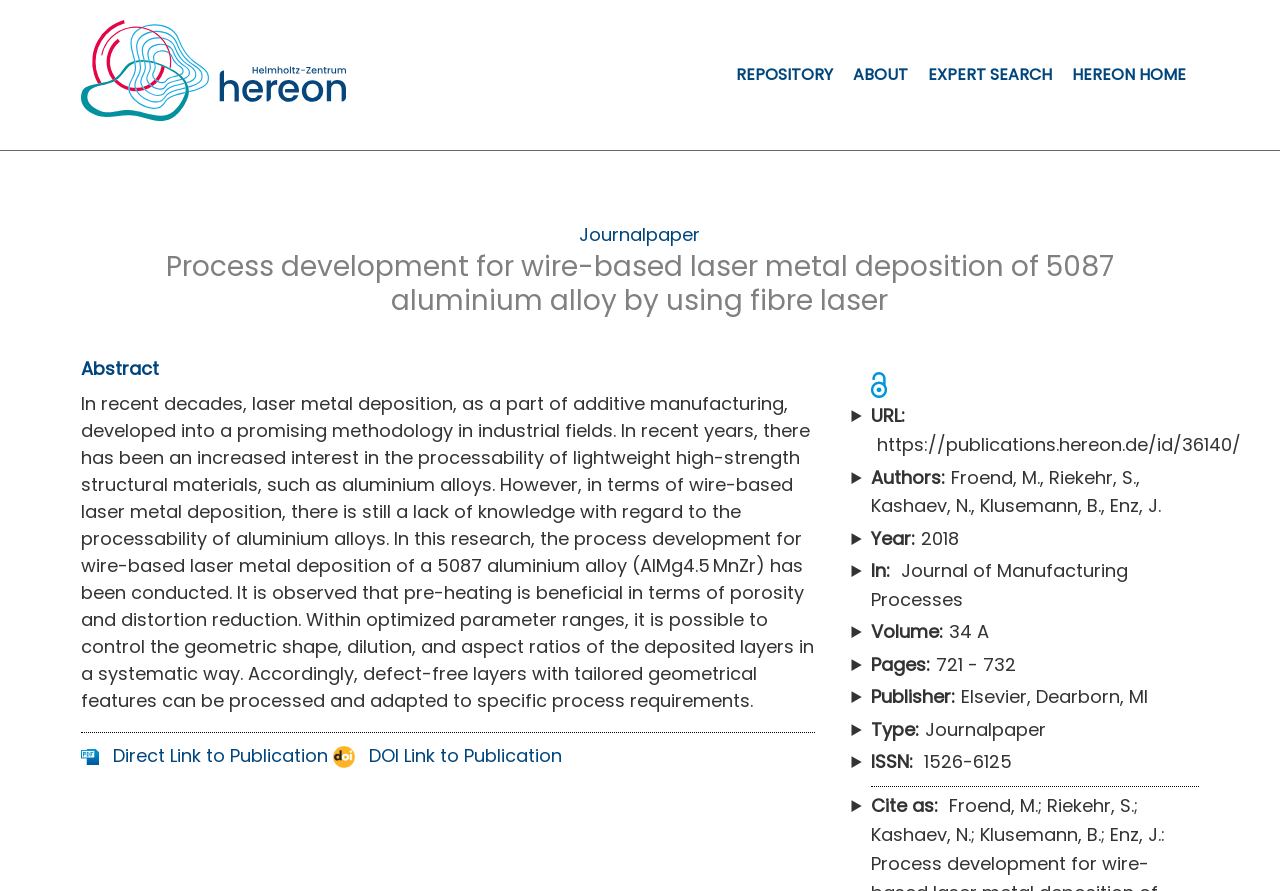What is the DOI link to the publication?
Utilize the information in the image to give a detailed answer to the question.

The DOI link to the publication can be found in the link element with the text 'DOI Icon DOI Link to Publication', which is located below the abstract of the publication.